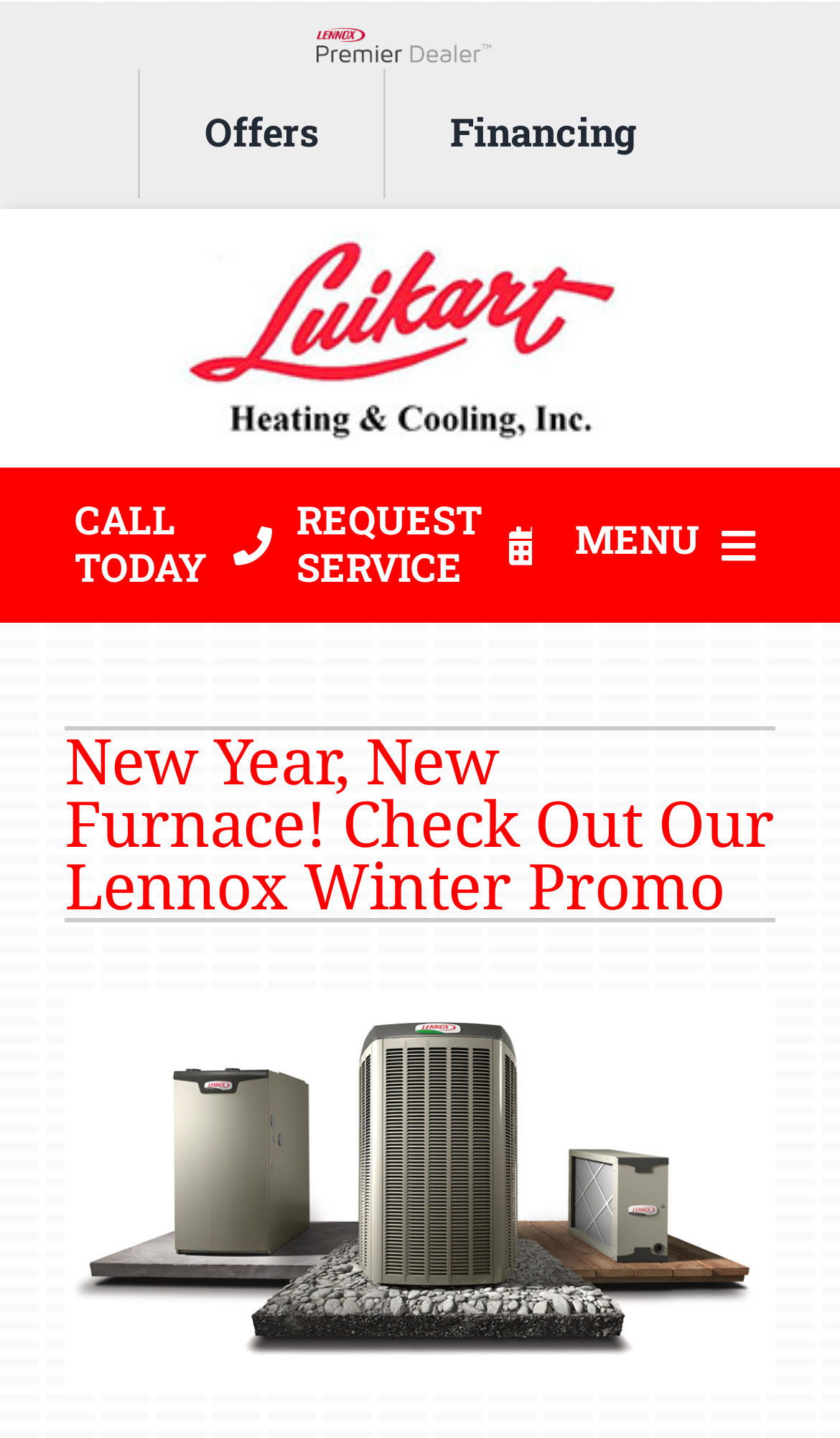What is the background of the company?
Look at the image and provide a short answer using one word or a phrase.

Lennox Network Dealer